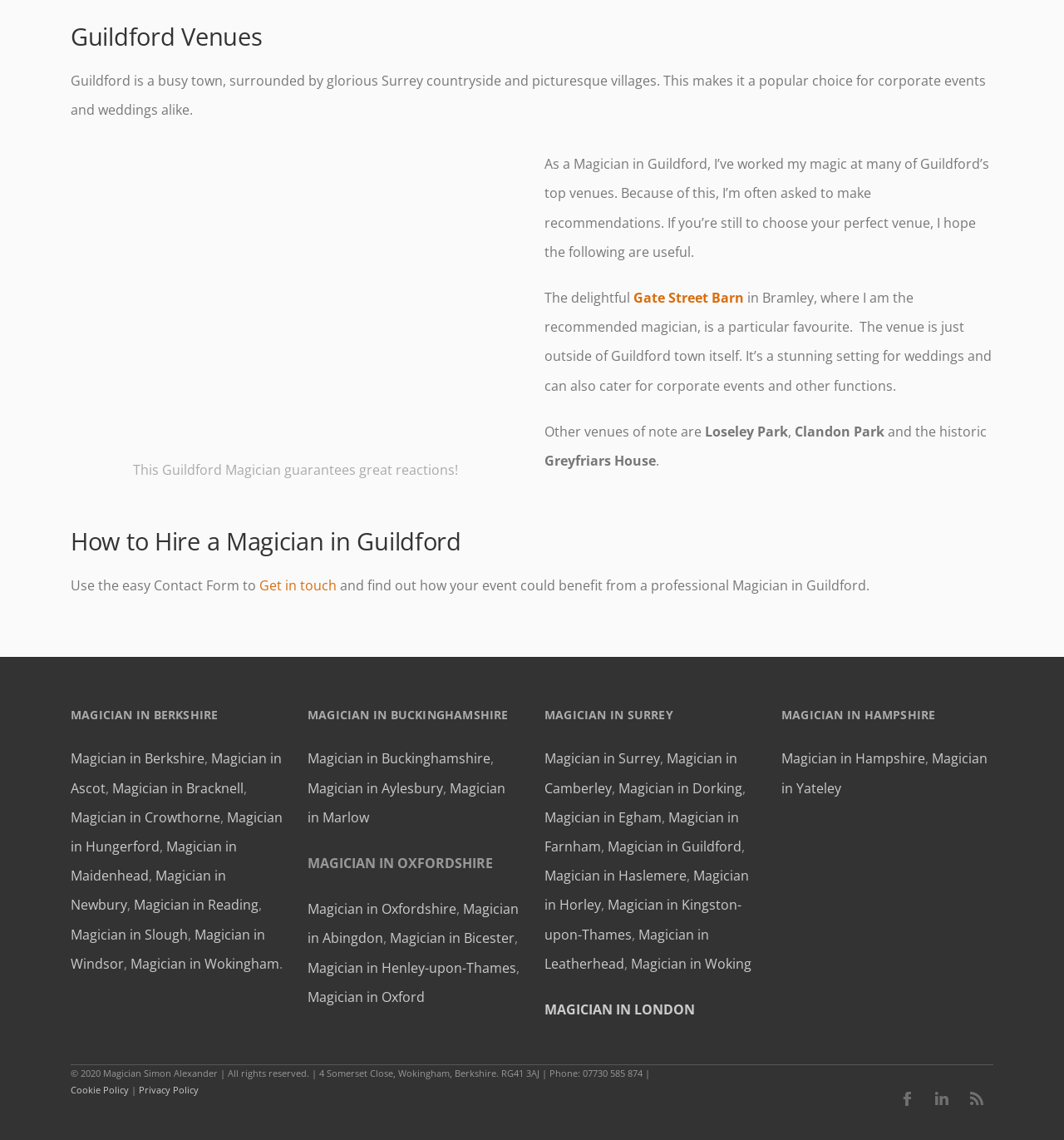Find the bounding box coordinates corresponding to the UI element with the description: "RSS". The coordinates should be formatted as [left, top, right, bottom], with values as floats between 0 and 1.

[0.902, 0.949, 0.934, 0.978]